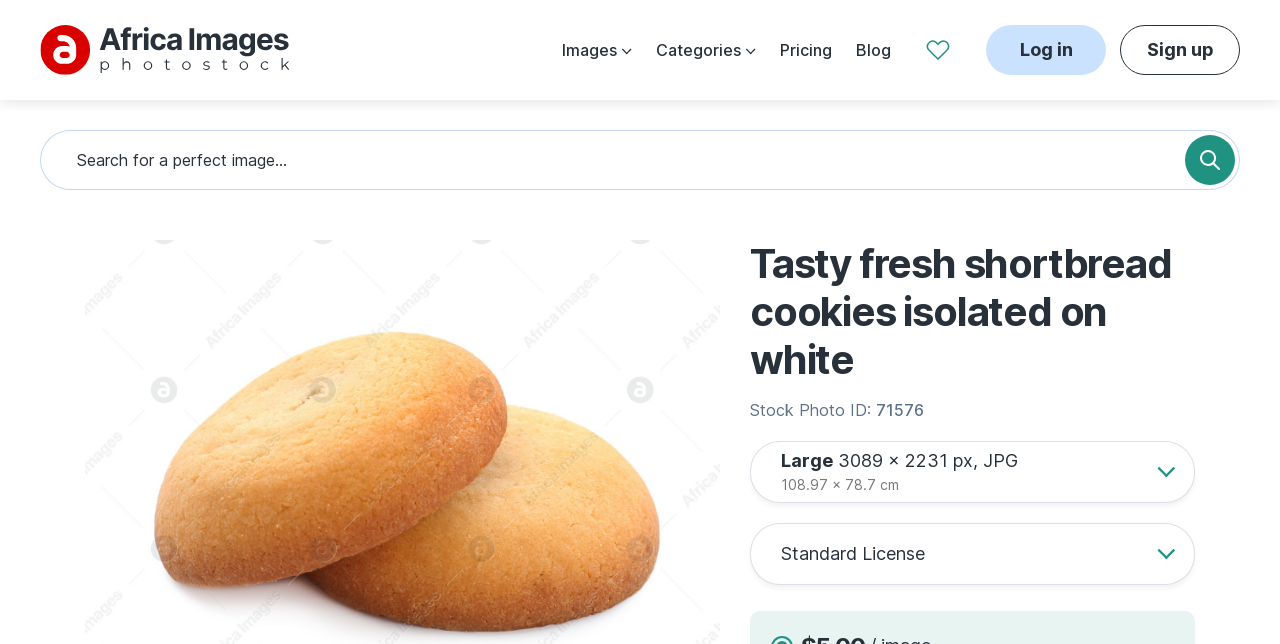What is the size of the image in pixels?
Using the image, answer in one word or phrase.

3089 × 2231 px